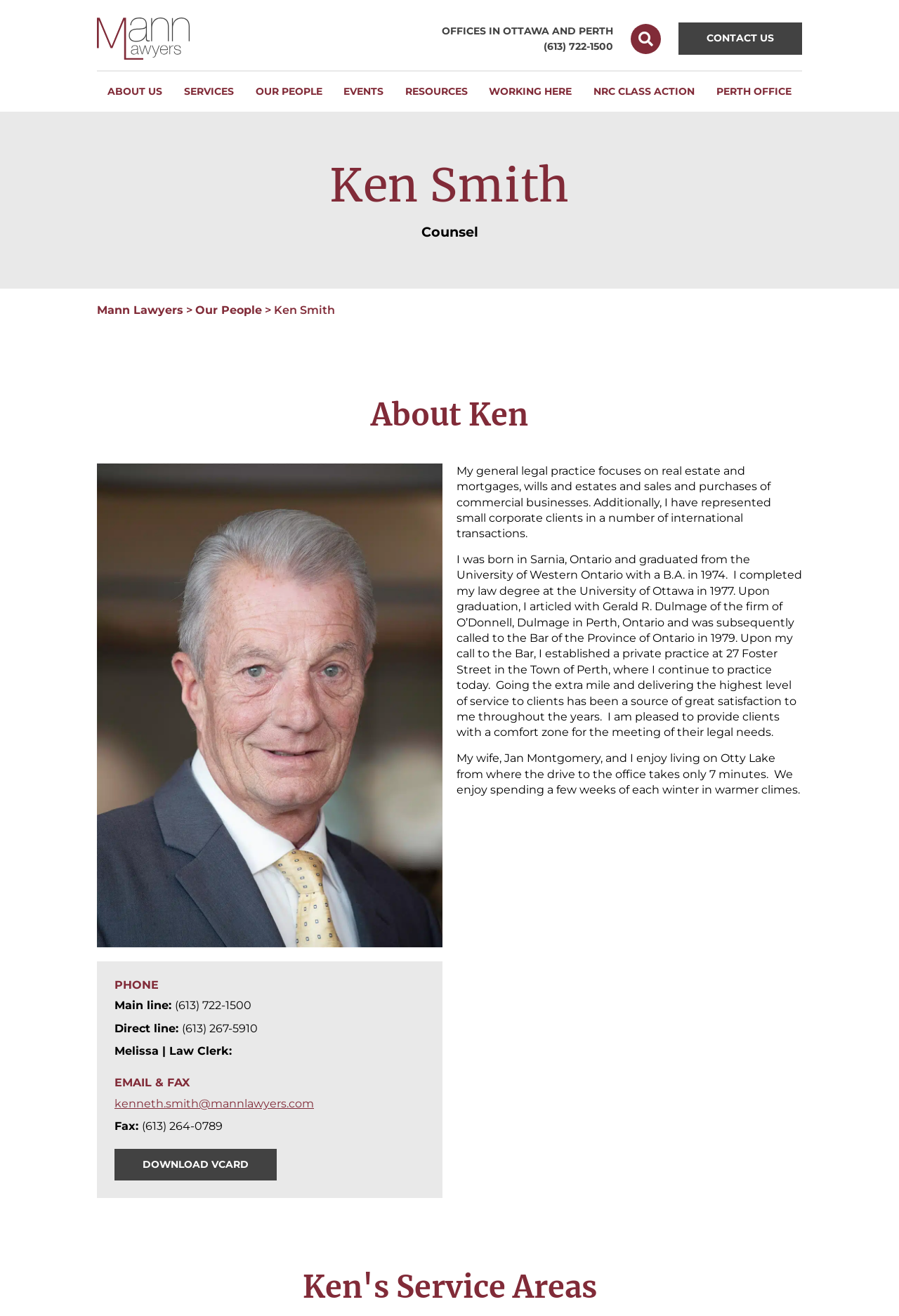Determine the bounding box coordinates for the area you should click to complete the following instruction: "Call the main line".

[0.195, 0.759, 0.28, 0.769]